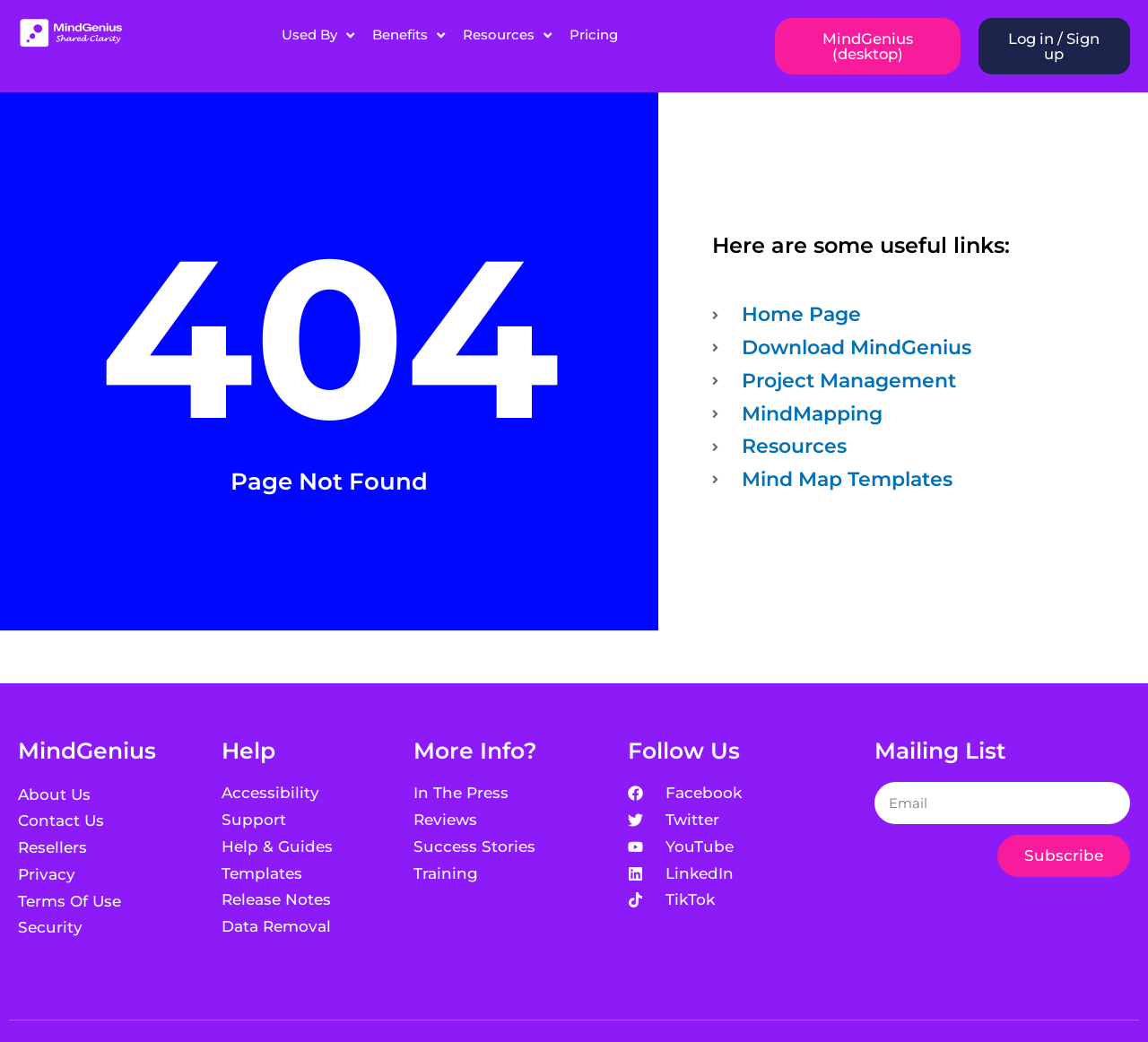Can you find the bounding box coordinates for the element to click on to achieve the instruction: "Log in or Sign up"?

[0.852, 0.017, 0.984, 0.071]